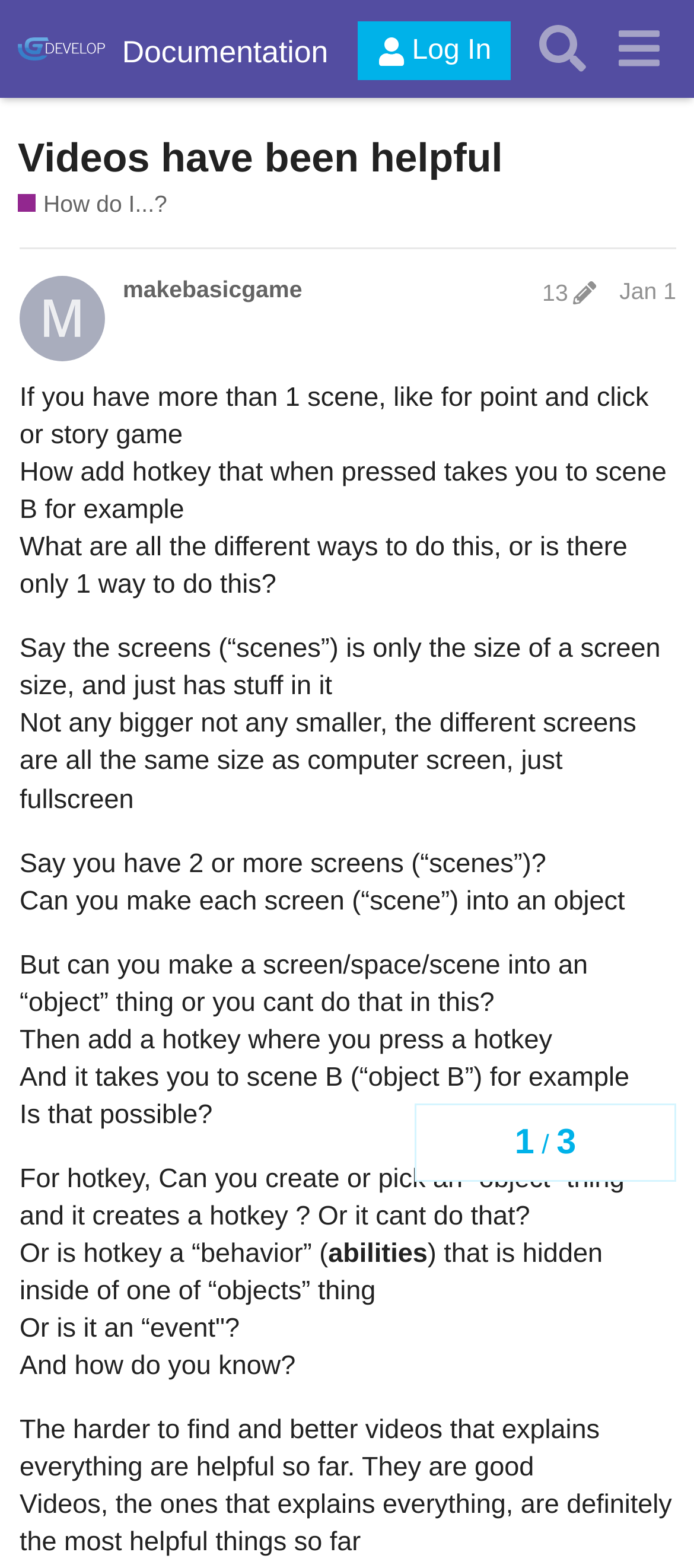Identify the bounding box coordinates of the region that should be clicked to execute the following instruction: "View the post edit history".

[0.766, 0.178, 0.876, 0.195]